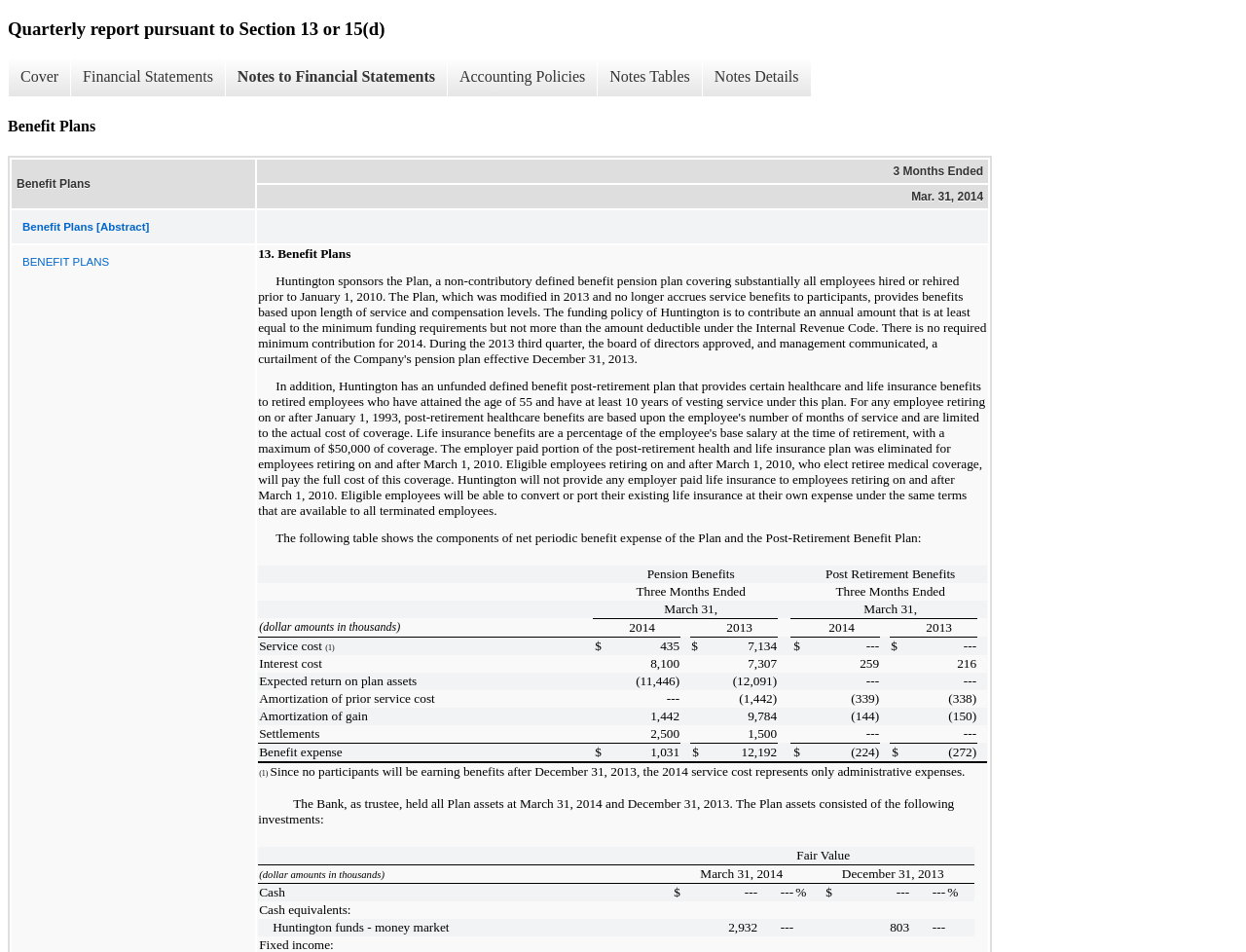Produce a meticulous description of the webpage.

The webpage appears to be a quarterly report from Huntington Bancshares Incorporated, as indicated by the title "Quarterly report pursuant to Section 13 or 15(d)" at the top of the page. 

Below the title, there are seven links: "Cover", "Financial Statements", "Notes to Financial Statements", "Accounting Policies", "Notes Tables", "Notes Details", and "Benefit Plans", which are likely navigation links to different sections of the report.

The main content of the page is a table with multiple rows and columns, related to "Benefit Plans". The table has two column headers: "Benefit Plans" and "3 Months Ended". The table contains various data points, including "Pension Benefits" and "Post Retirement Benefits", with corresponding values for each quarter. 

The table is divided into several sections, each with its own set of rows and columns. The sections appear to be organized by date, with headings such as "Three Months Ended" and "March 31," followed by the corresponding data points. 

There are no images on the page, and the content is primarily composed of text and tables.